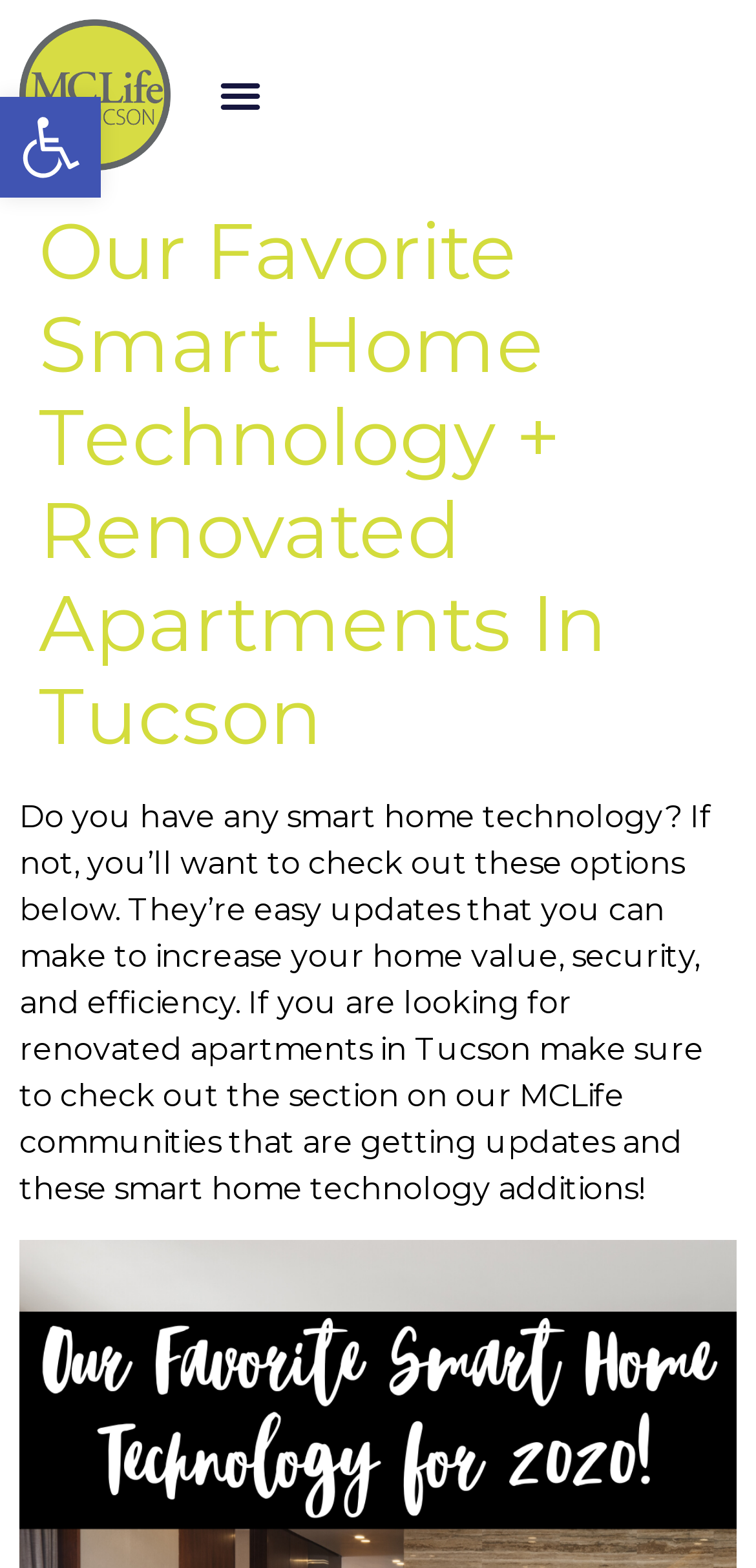What is the target audience of the webpage?
Using the visual information, answer the question in a single word or phrase.

Homeowners or potential renters